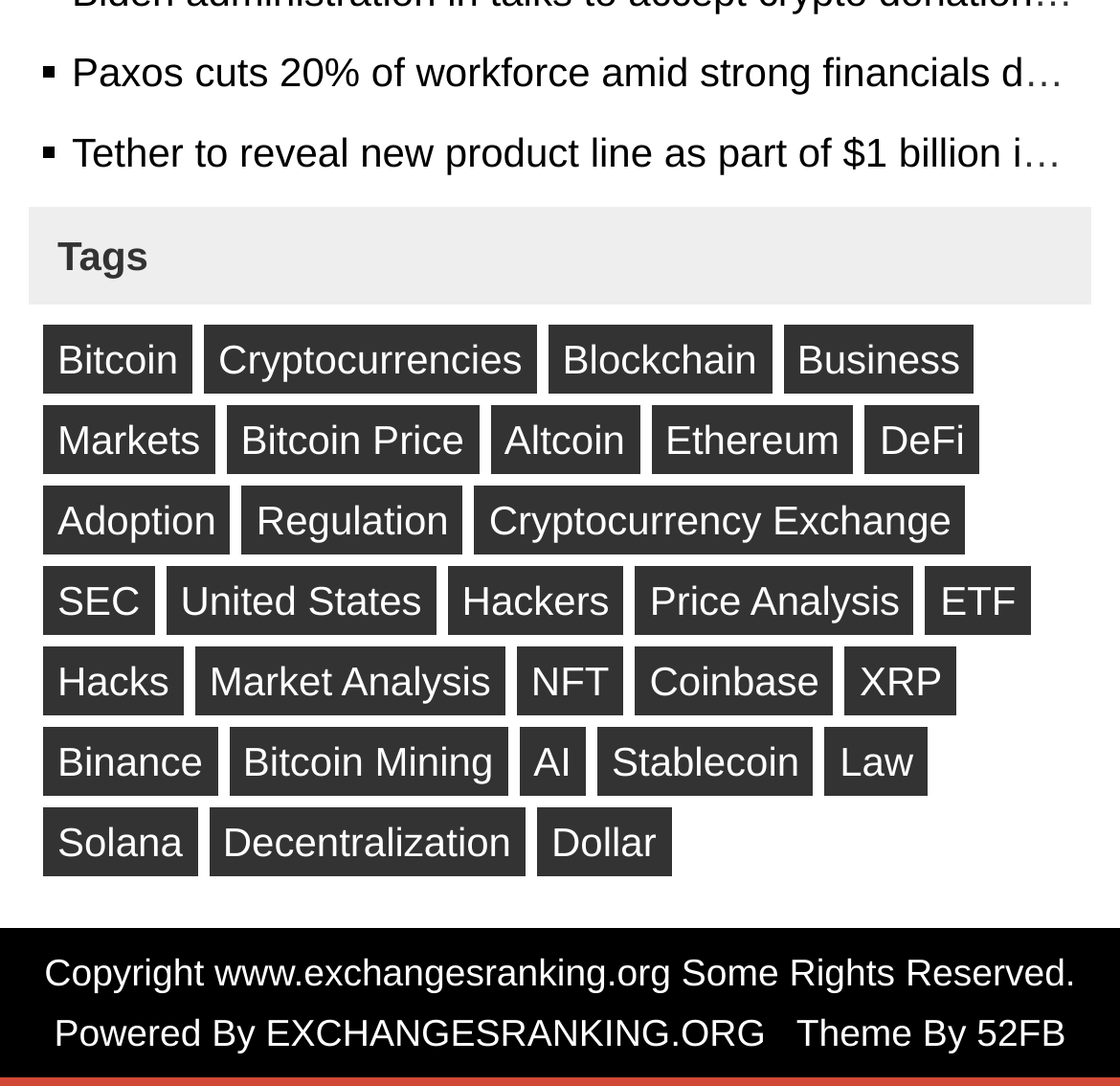Pinpoint the bounding box coordinates for the area that should be clicked to perform the following instruction: "Click on Bitcoin".

[0.038, 0.299, 0.172, 0.362]